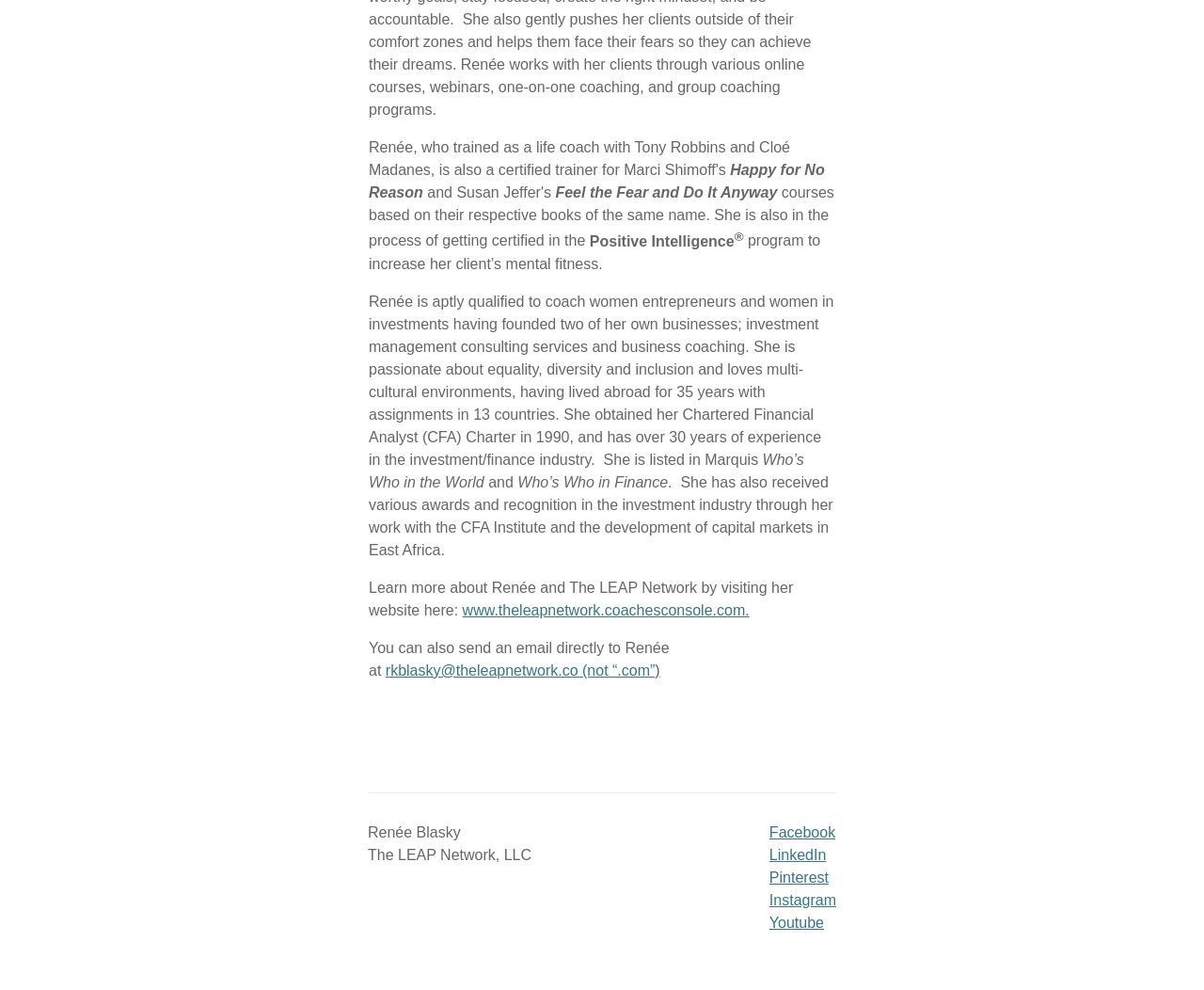What is Renée's email address?
Look at the image and answer with only one word or phrase.

rkblasky@theleapnetwork.co